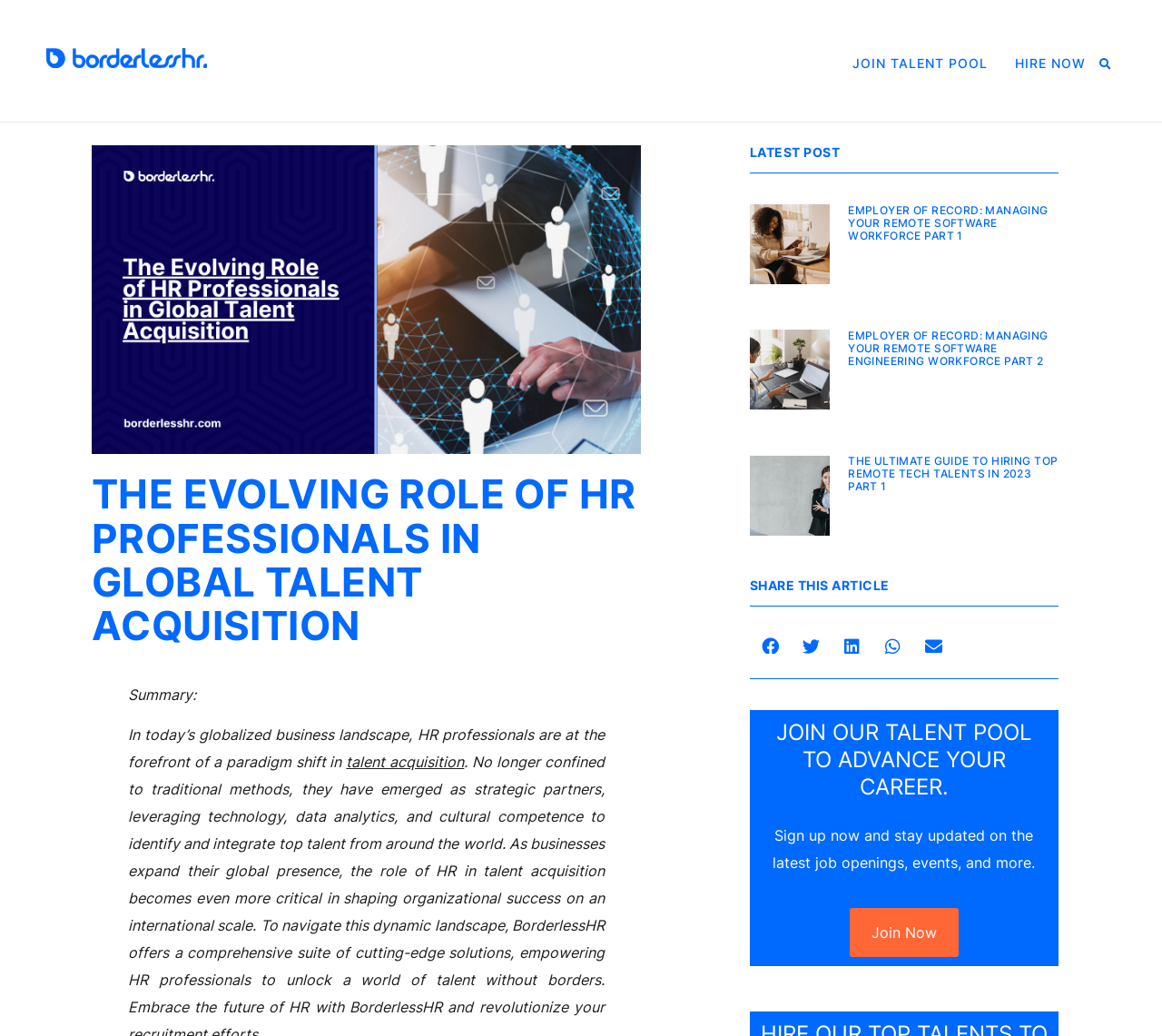Present a detailed account of what is displayed on the webpage.

The webpage is focused on the evolving role of HR professionals in global talent acquisition. At the top left, there is a link to an unknown destination. On the top right, there are two prominent links, "JOIN TALENT POOL" and "HIRE NOW", which are likely calls to action. Next to them is a search bar.

Below these elements, there is a large image with a descriptive text "The Evolving Role of HR Professionals in Global Talent Acquisition". Underneath the image, there is a heading with the same title, followed by a summary of the article. The summary explains how HR professionals are shifting their role in talent acquisition, leveraging technology, data analytics, and cultural competence to identify and integrate top talent globally.

On the right side of the page, there is a section titled "LATEST POST" with three articles listed below. Each article has a heading and a link to read more. The articles' topics are related to managing remote software workforces and hiring top remote tech talents.

Below the articles, there is a section to share the article on various social media platforms, including Facebook, Twitter, LinkedIn, WhatsApp, and email.

At the bottom of the page, there is a call to action to join the talent pool, with a heading and a brief description. A "Join Now" link is provided to sign up and stay updated on the latest job openings, events, and more.